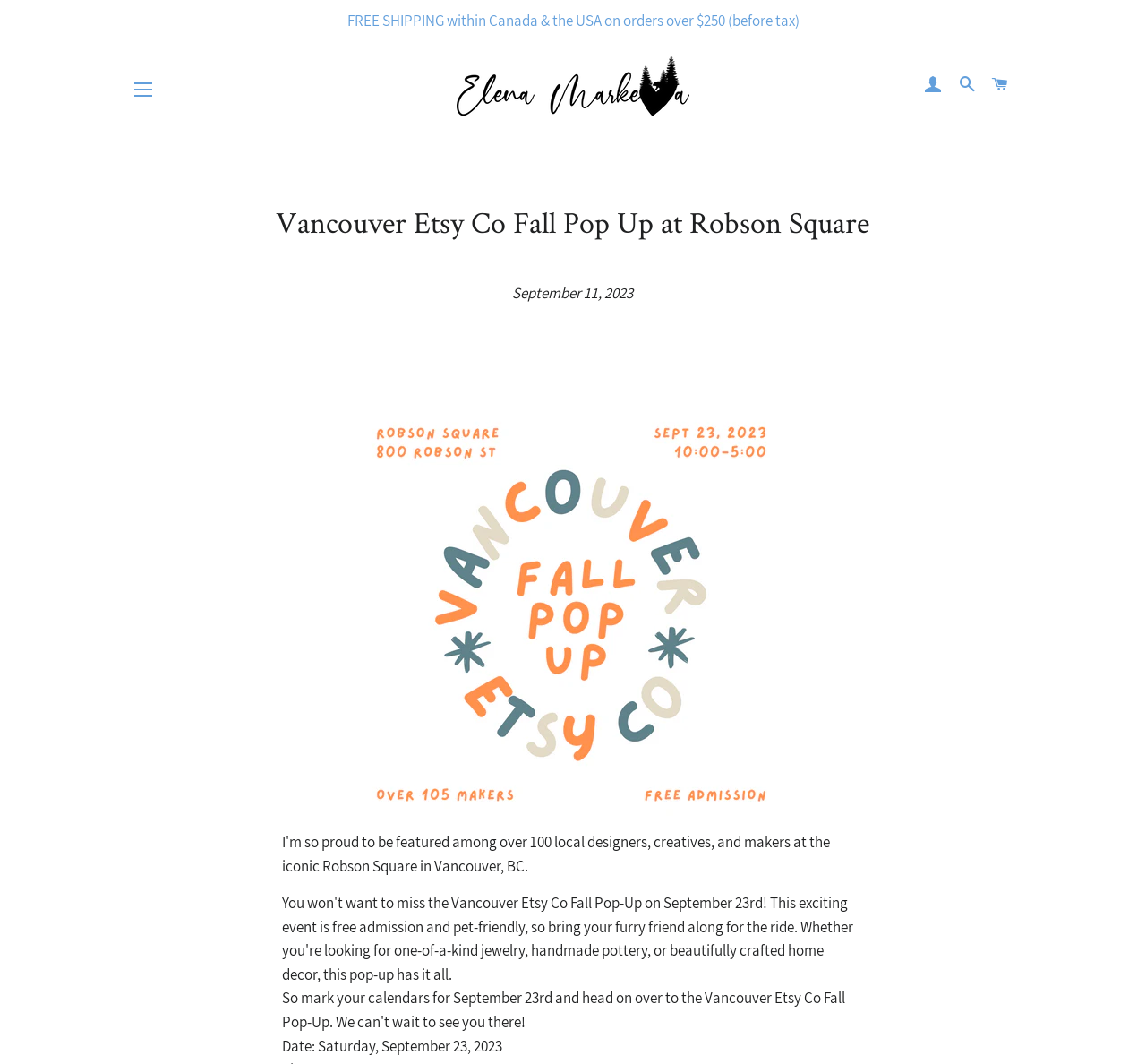Please examine the image and provide a detailed answer to the question: What is the date of the Vancouver Etsy Co Fall Pop Up event?

I found the date of the event by looking at the text 'Date: Saturday, September 23, 2023' which is located at the bottom of the page.